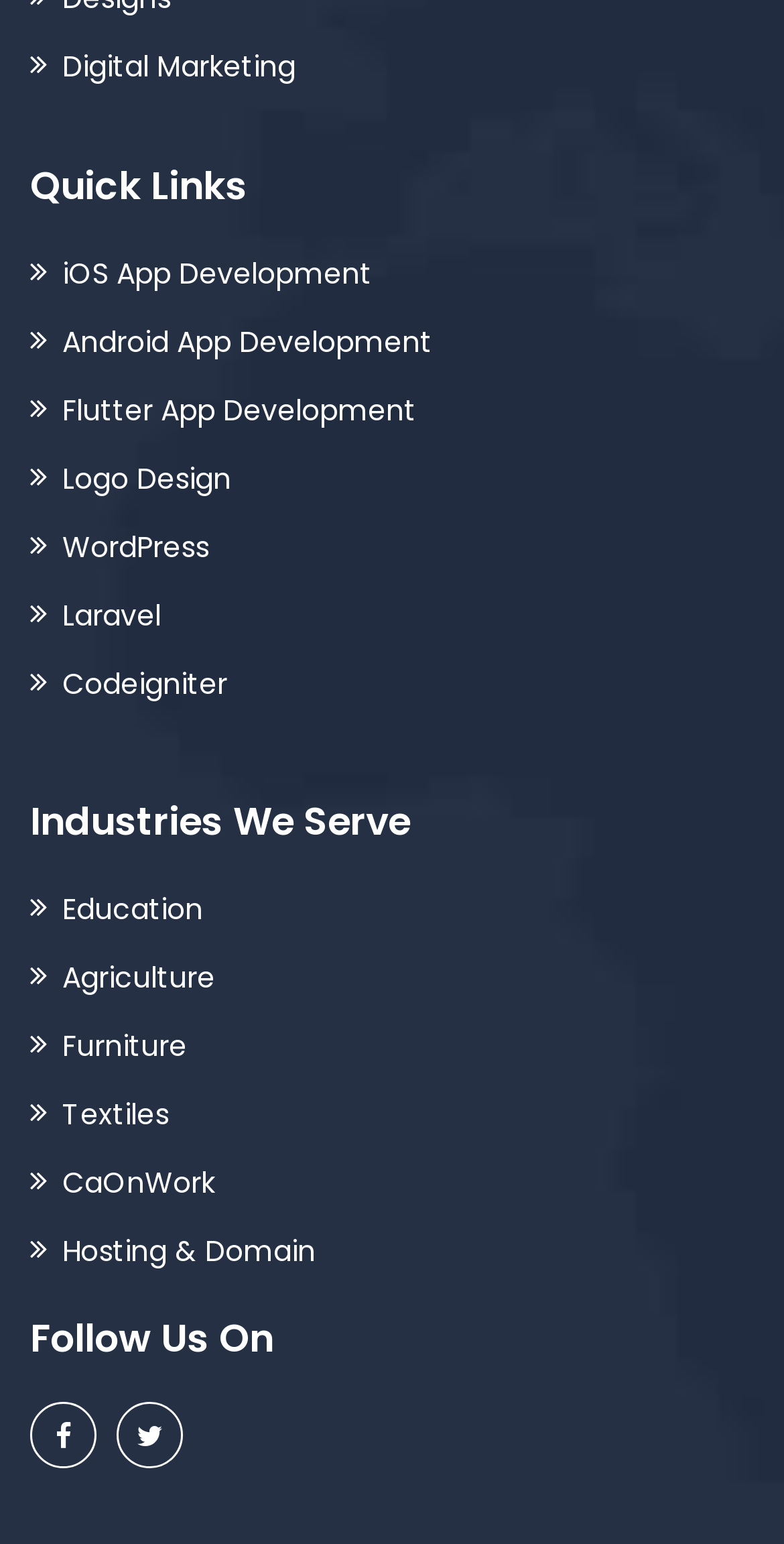What is the first service listed under 'Quick Links'?
Refer to the screenshot and deliver a thorough answer to the question presented.

I examined the links under the 'Quick Links' heading and found that the first service listed is 'Digital Marketing'.